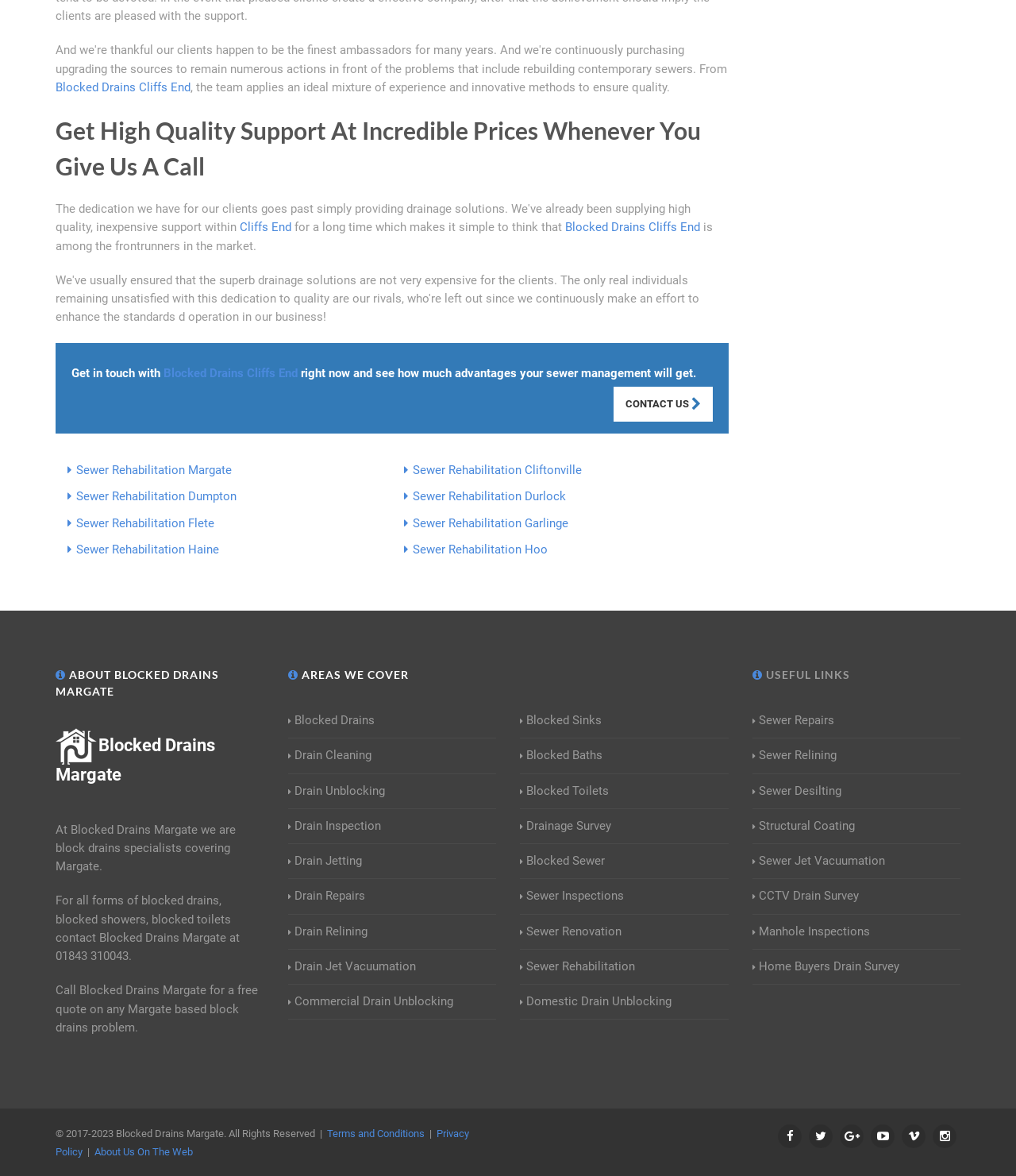Please provide a brief answer to the following inquiry using a single word or phrase:
How can I contact them?

Phone number and contact link